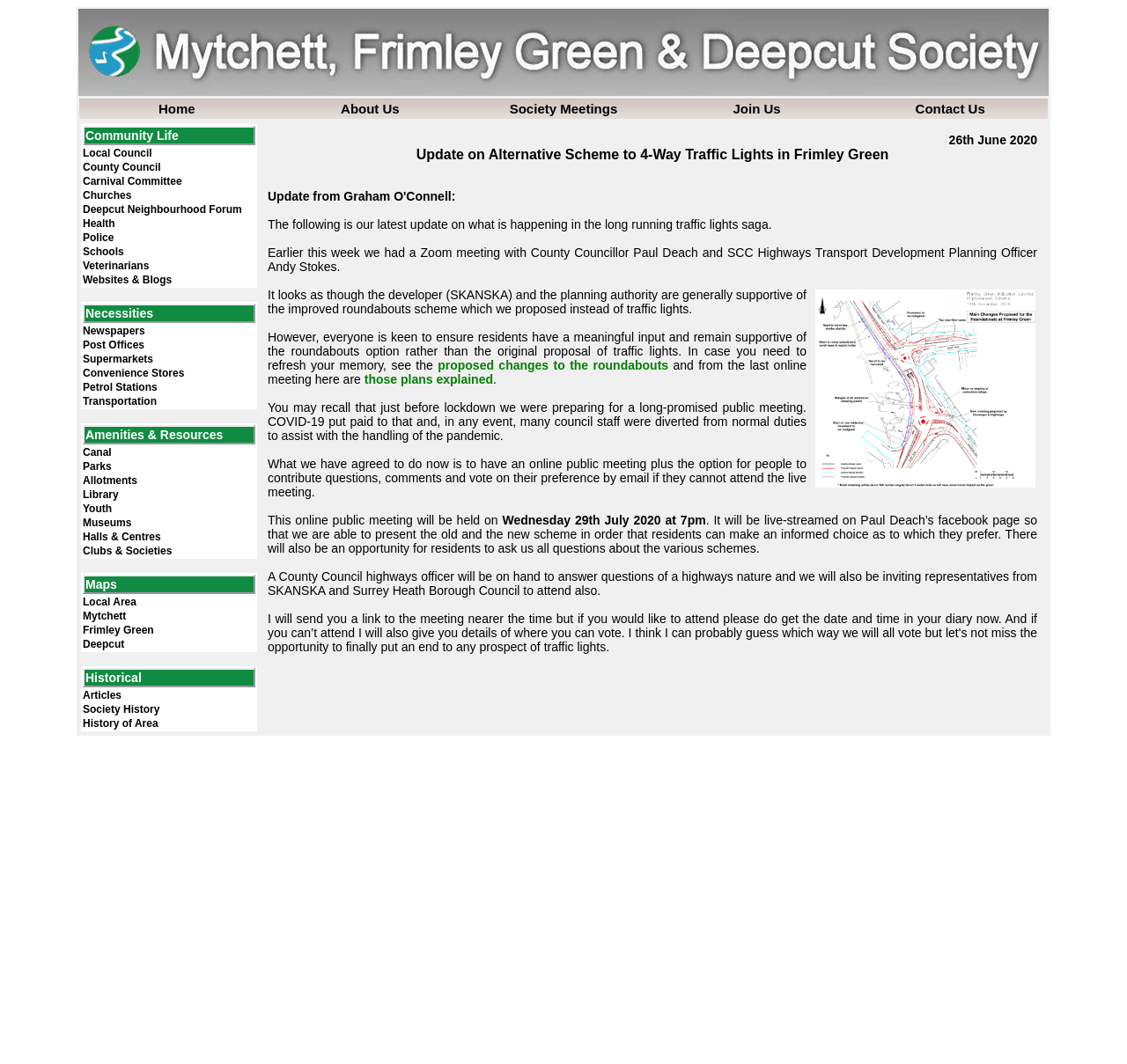Please mark the bounding box coordinates of the area that should be clicked to carry out the instruction: "Click Home".

[0.072, 0.094, 0.242, 0.11]